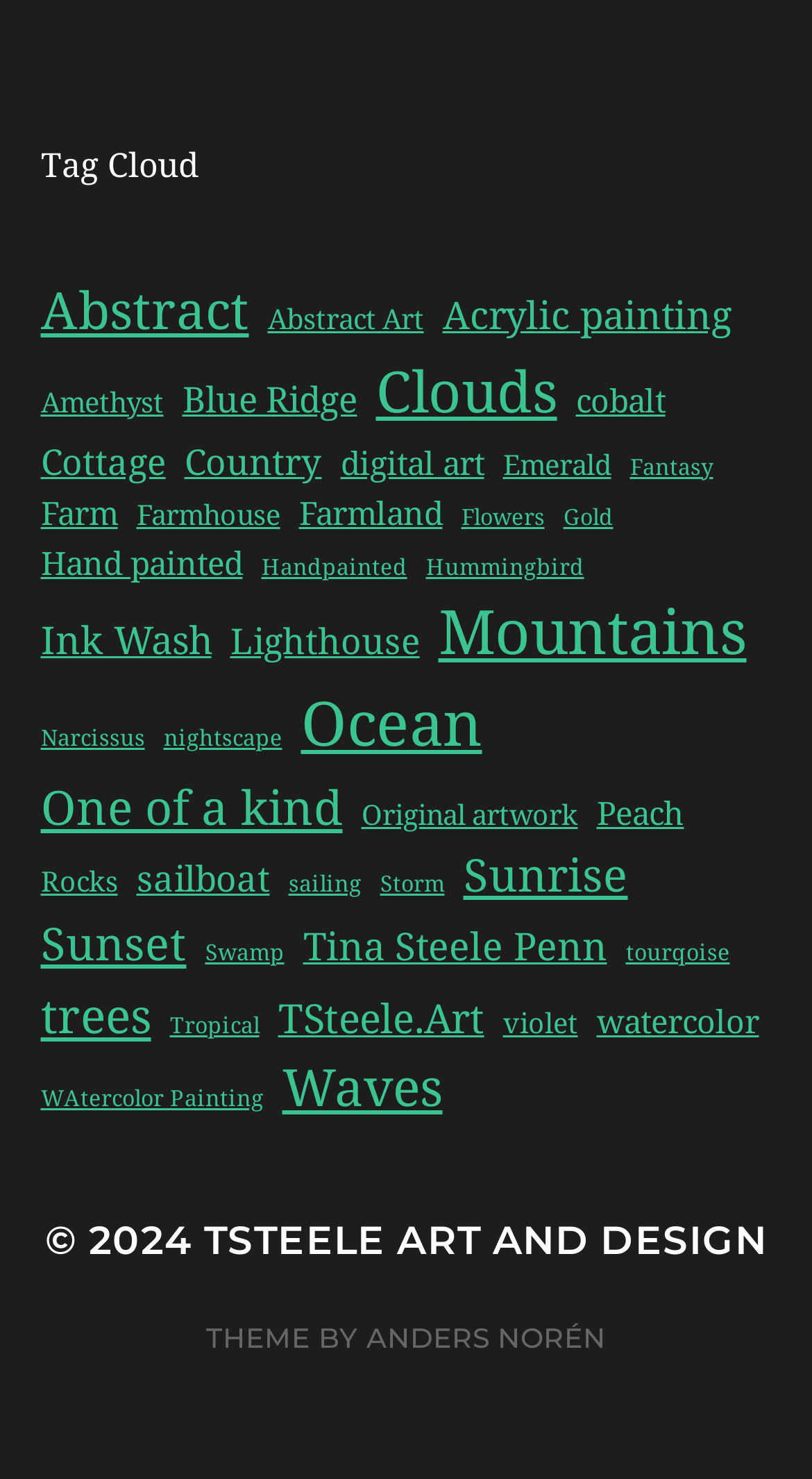Determine the bounding box coordinates of the clickable area required to perform the following instruction: "Check out Hand painted artworks". The coordinates should be represented as four float numbers between 0 and 1: [left, top, right, bottom].

[0.05, 0.366, 0.299, 0.398]